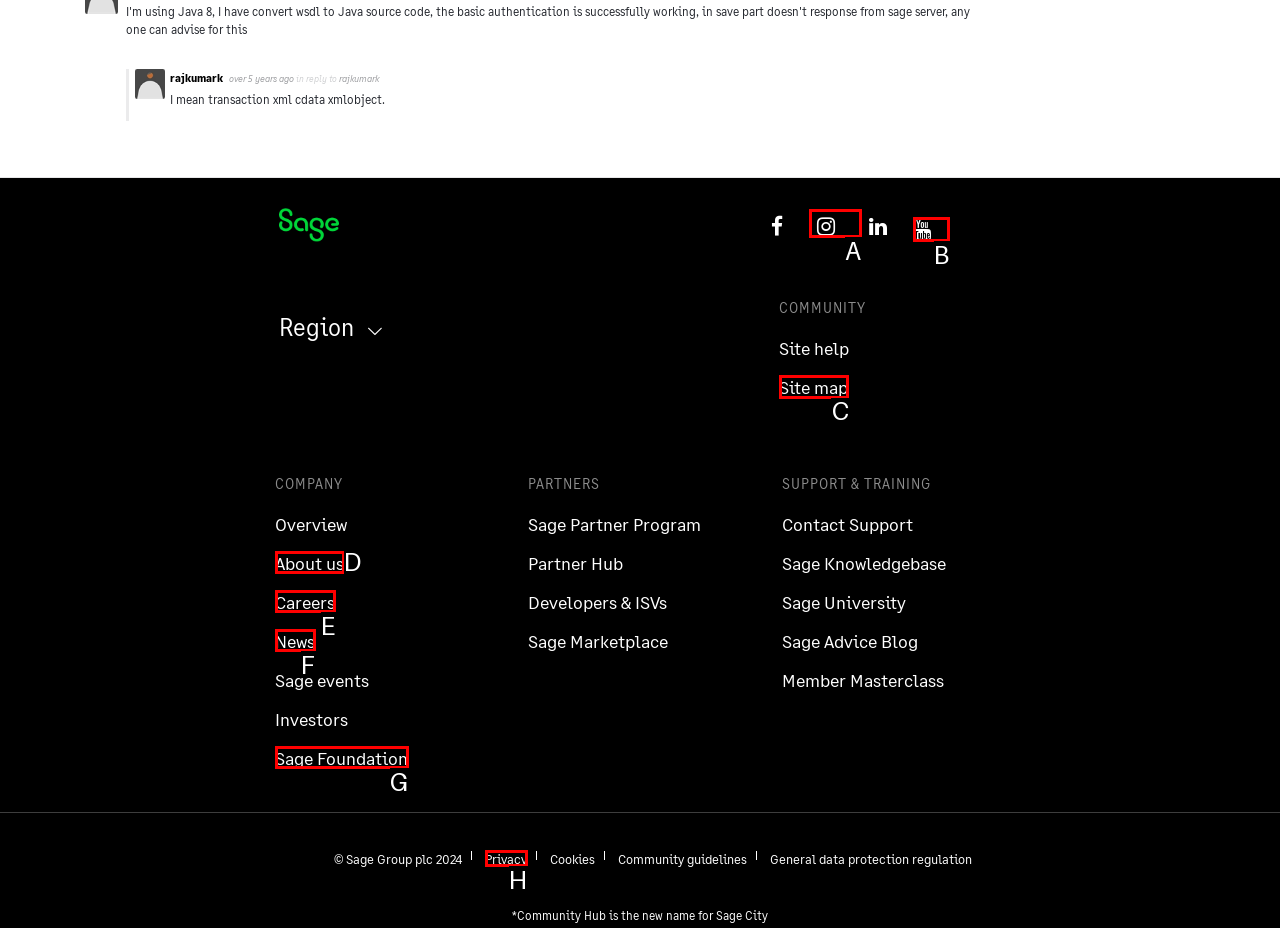Tell me which one HTML element I should click to complete the following task: View Site map
Answer with the option's letter from the given choices directly.

C